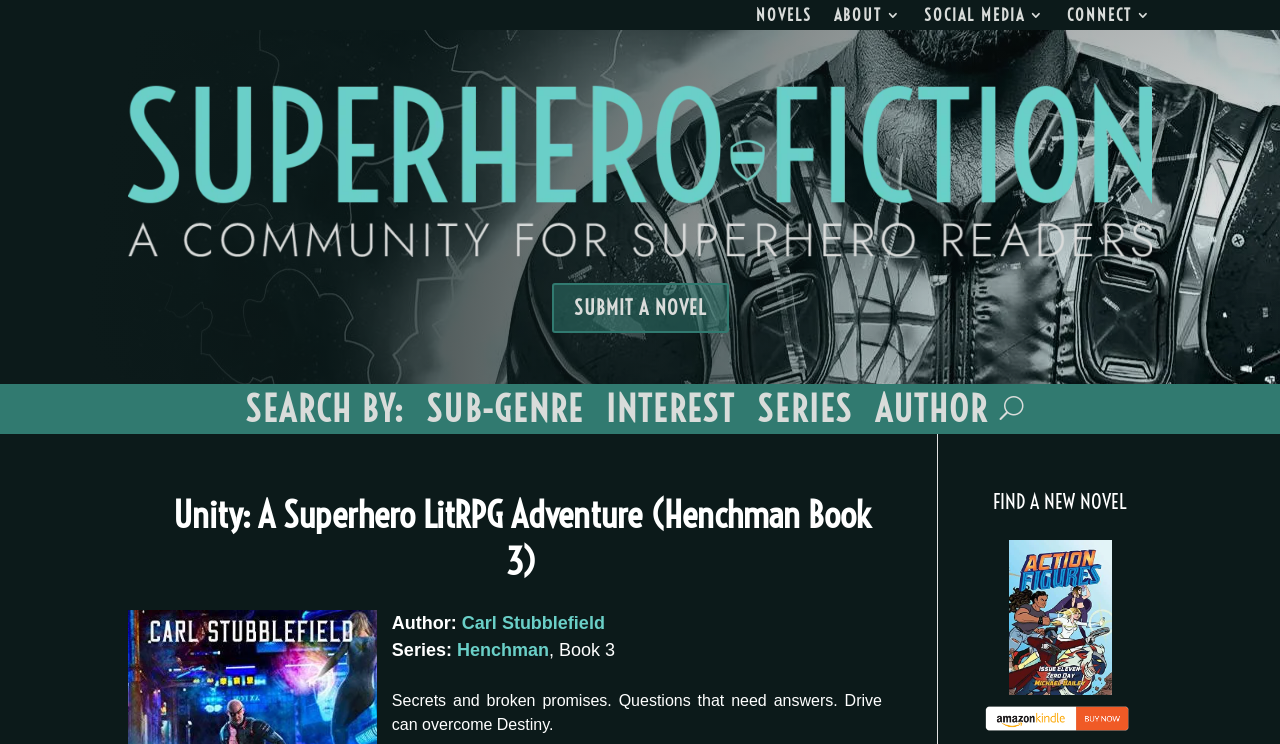Given the webpage screenshot, identify the bounding box of the UI element that matches this description: "SEARCH BY:".

[0.191, 0.54, 0.316, 0.57]